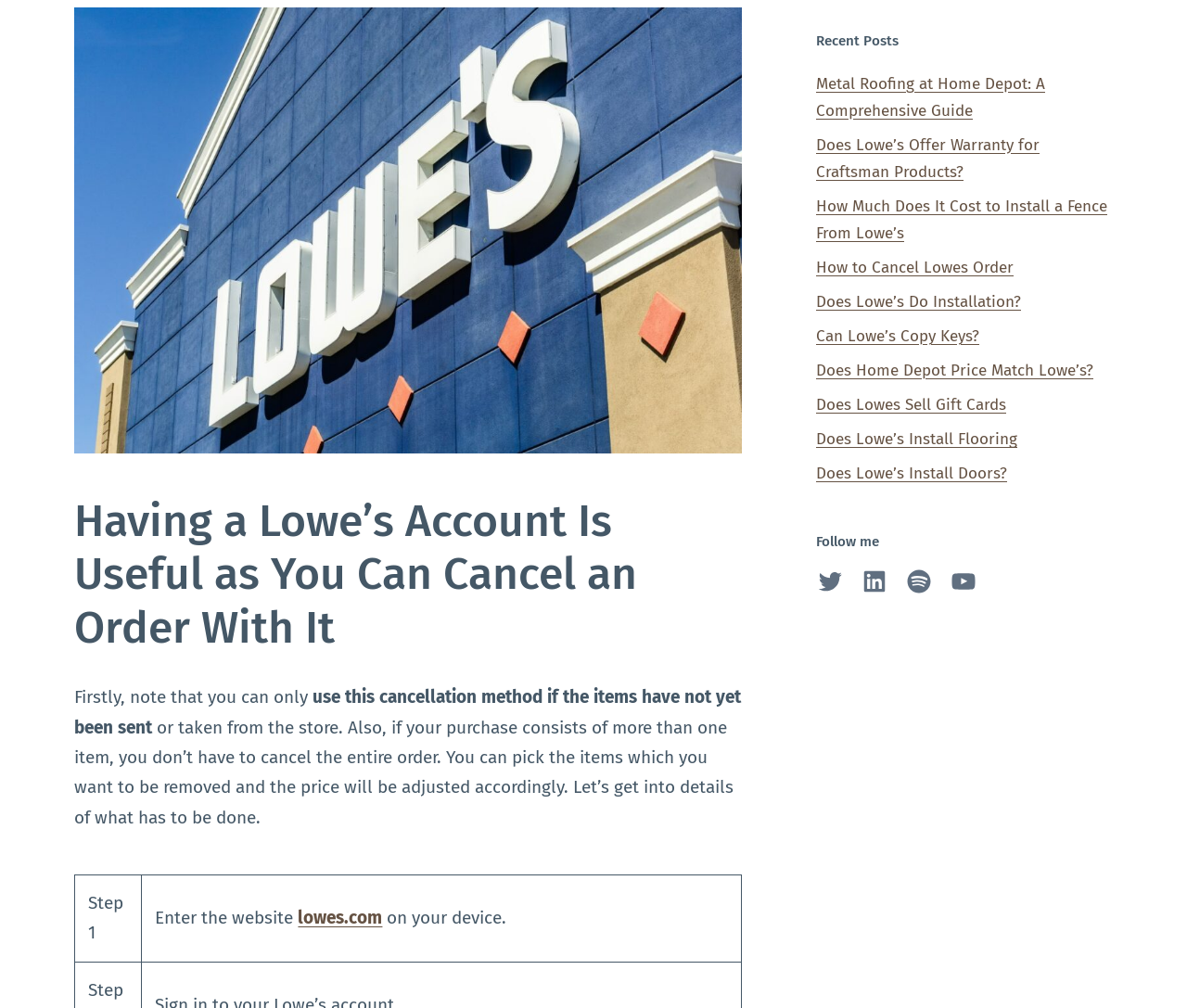Determine the bounding box coordinates for the UI element with the following description: "Twitter". The coordinates should be four float numbers between 0 and 1, represented as [left, top, right, bottom].

[0.688, 0.563, 0.711, 0.59]